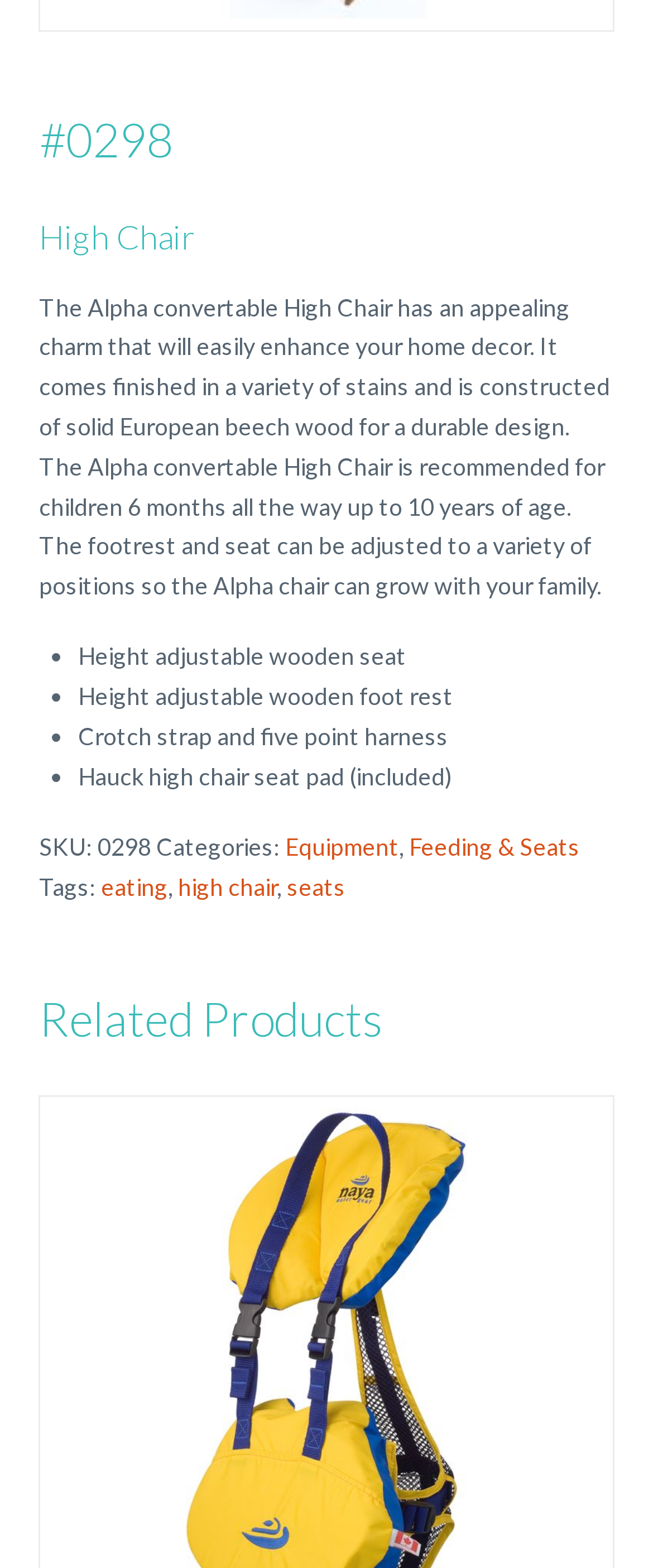Identify and provide the bounding box coordinates of the UI element described: "LƯỢC SỬ VVH VÀ TSVH". The coordinates should be formatted as [left, top, right, bottom], with each number being a float between 0 and 1.

None